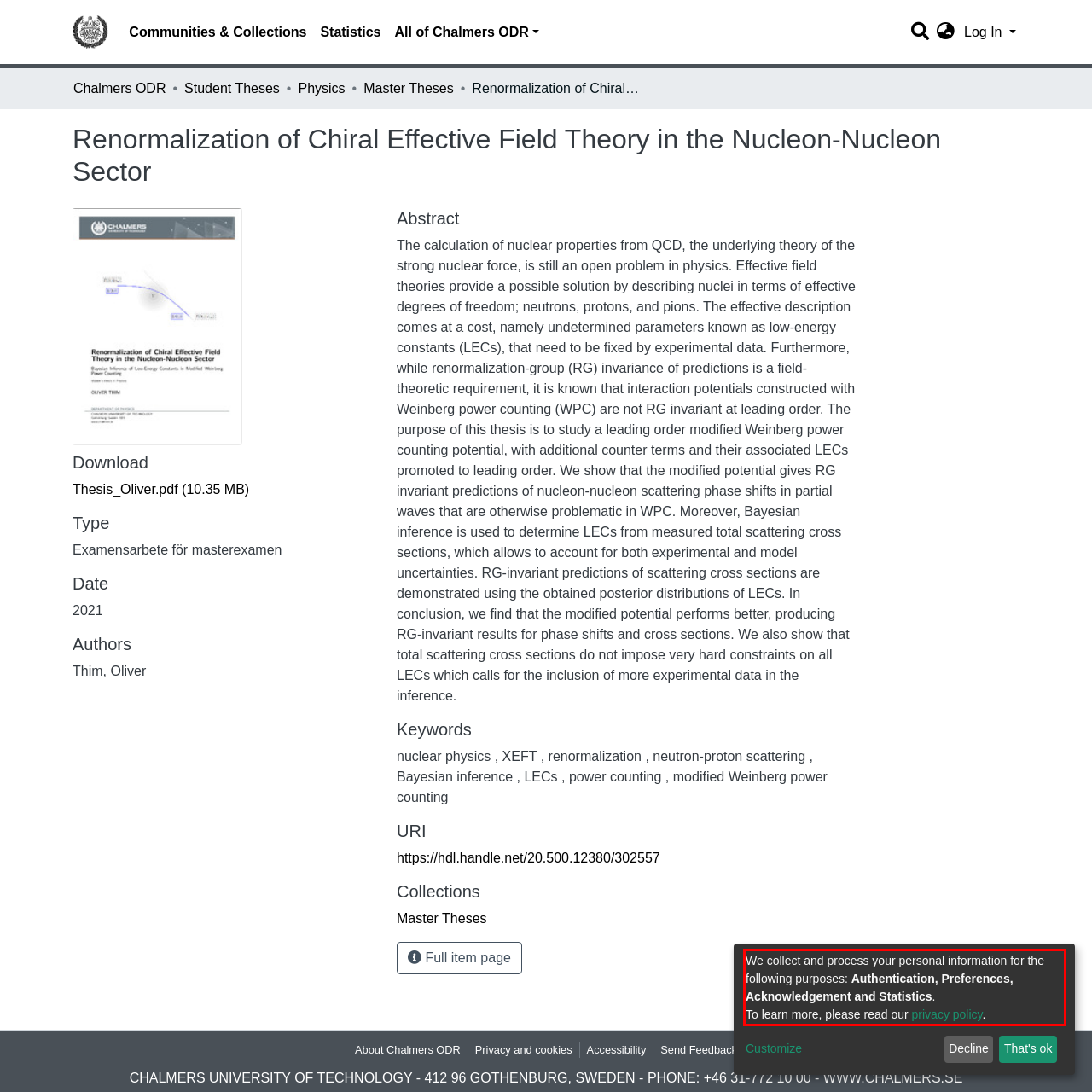By examining the provided screenshot of a webpage, recognize the text within the red bounding box and generate its text content.

We collect and process your personal information for the following purposes: Authentication, Preferences, Acknowledgement and Statistics. To learn more, please read our privacy policy.